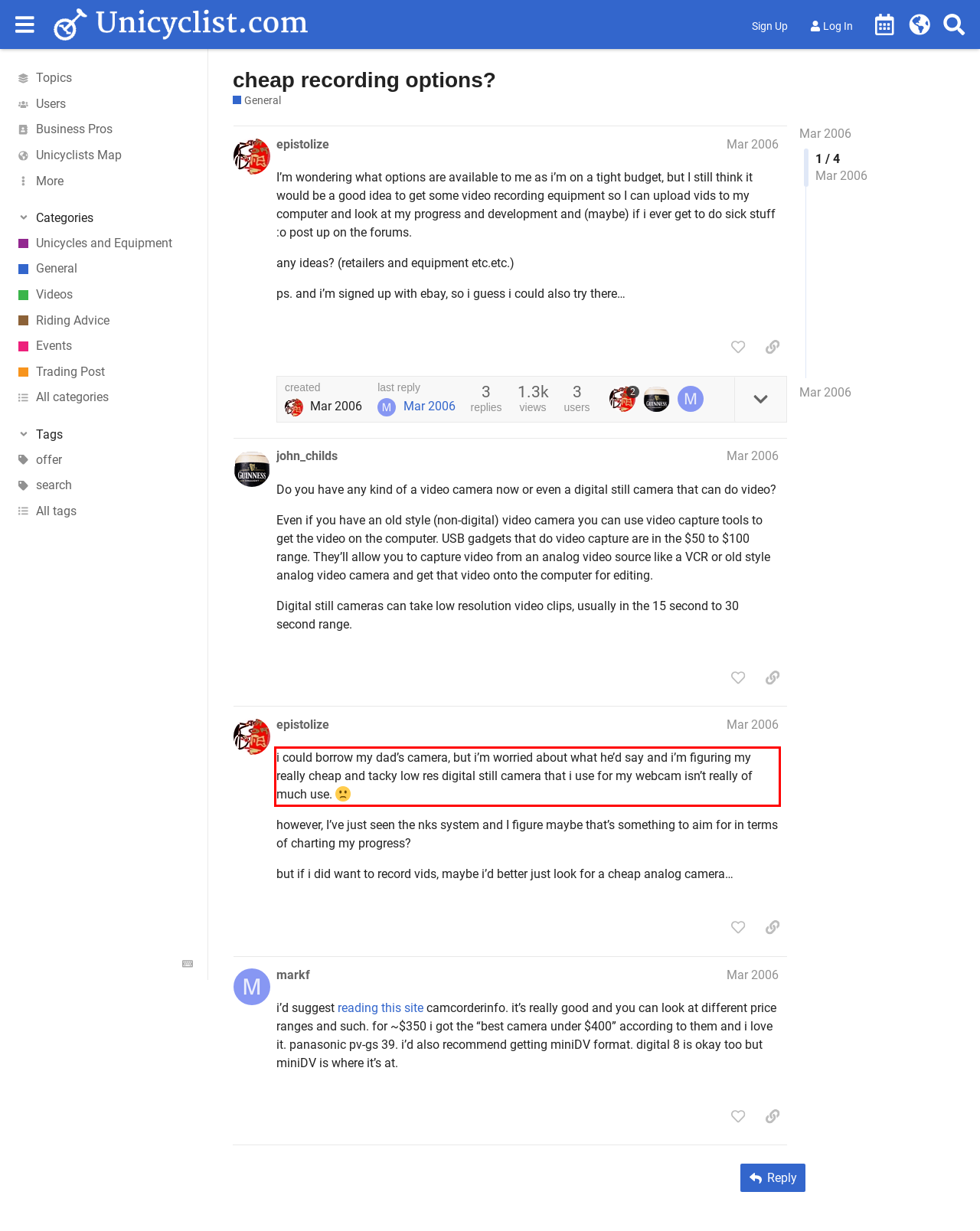Please perform OCR on the text content within the red bounding box that is highlighted in the provided webpage screenshot.

i could borrow my dad’s camera, but i’m worried about what he’d say and i’m figuring my really cheap and tacky low res digital still camera that i use for my webcam isn’t really of much use.